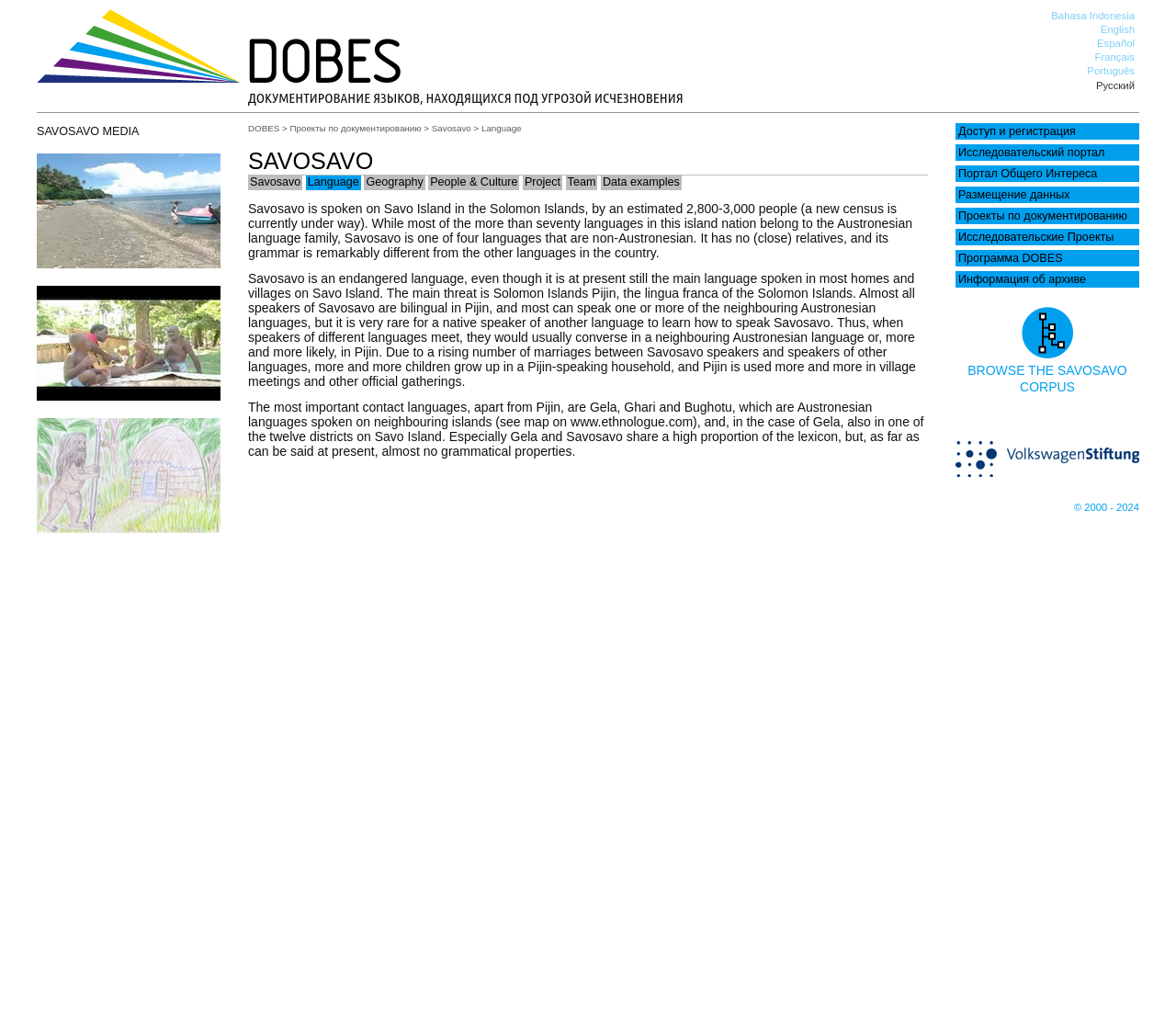Provide the bounding box coordinates of the section that needs to be clicked to accomplish the following instruction: "Select the English language option."

[0.936, 0.024, 0.965, 0.035]